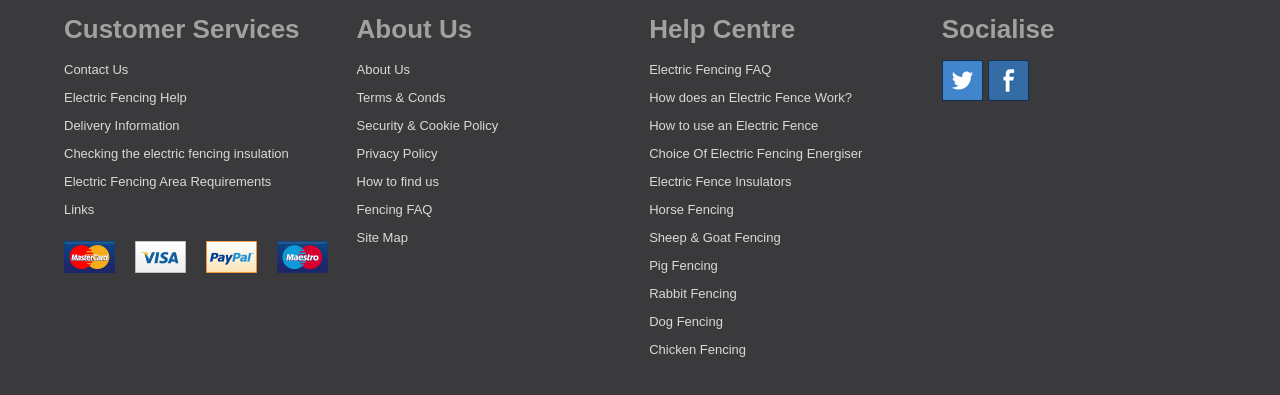Please identify the bounding box coordinates of the element's region that I should click in order to complete the following instruction: "Read about us". The bounding box coordinates consist of four float numbers between 0 and 1, i.e., [left, top, right, bottom].

[0.279, 0.158, 0.32, 0.196]